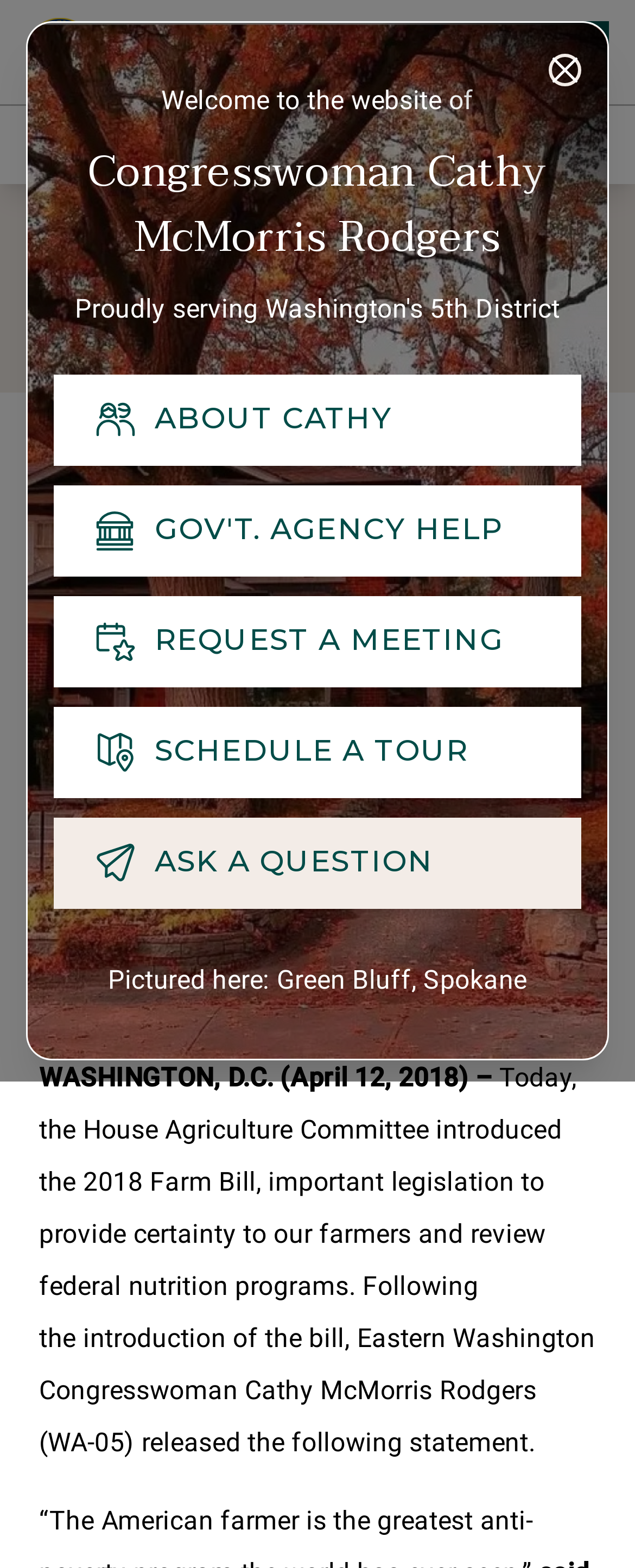Please determine the primary heading and provide its text.

Welcome to the website of